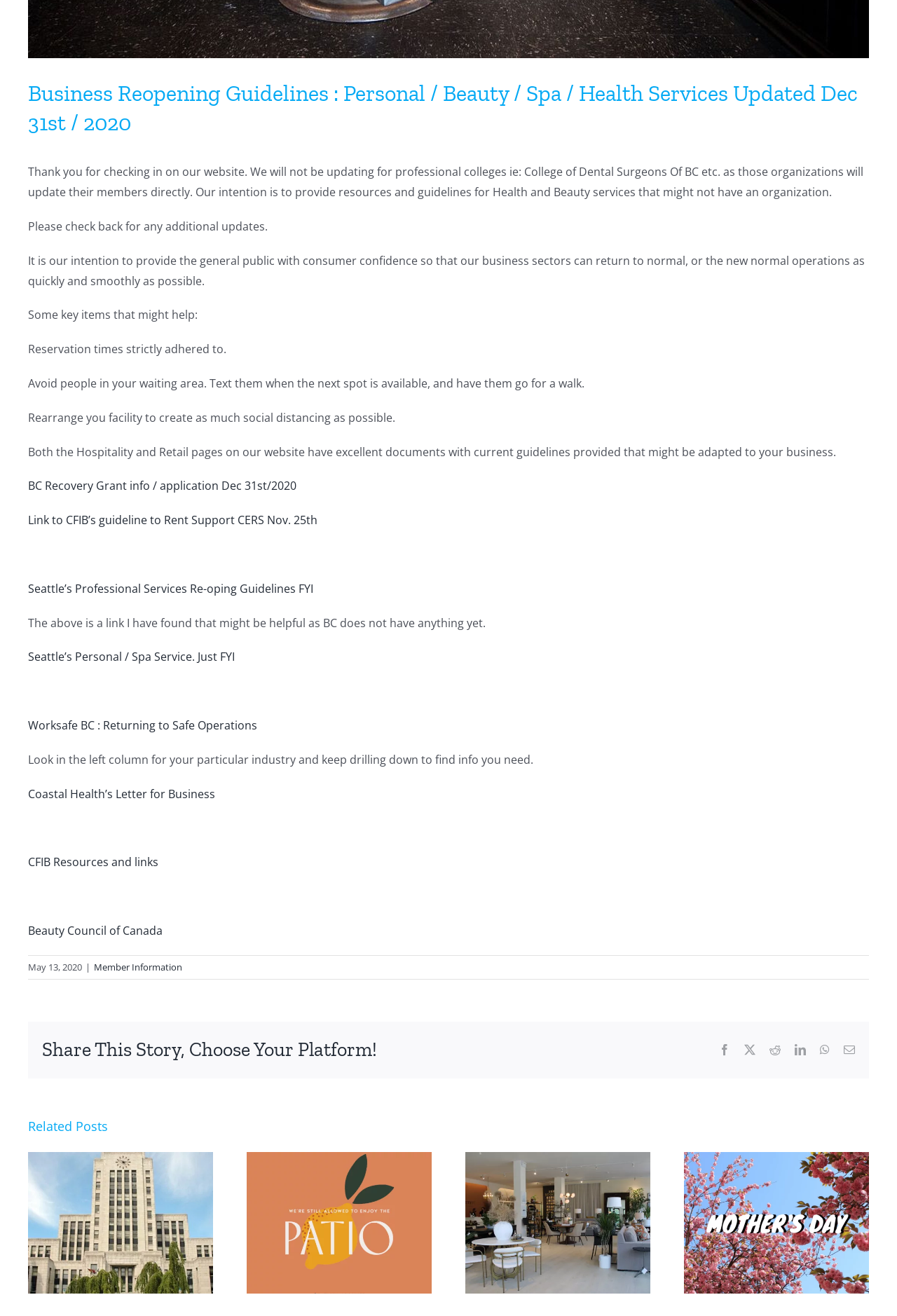Locate the bounding box coordinates of the element's region that should be clicked to carry out the following instruction: "Explore the resources and links from CFIB". The coordinates need to be four float numbers between 0 and 1, i.e., [left, top, right, bottom].

[0.031, 0.649, 0.177, 0.661]